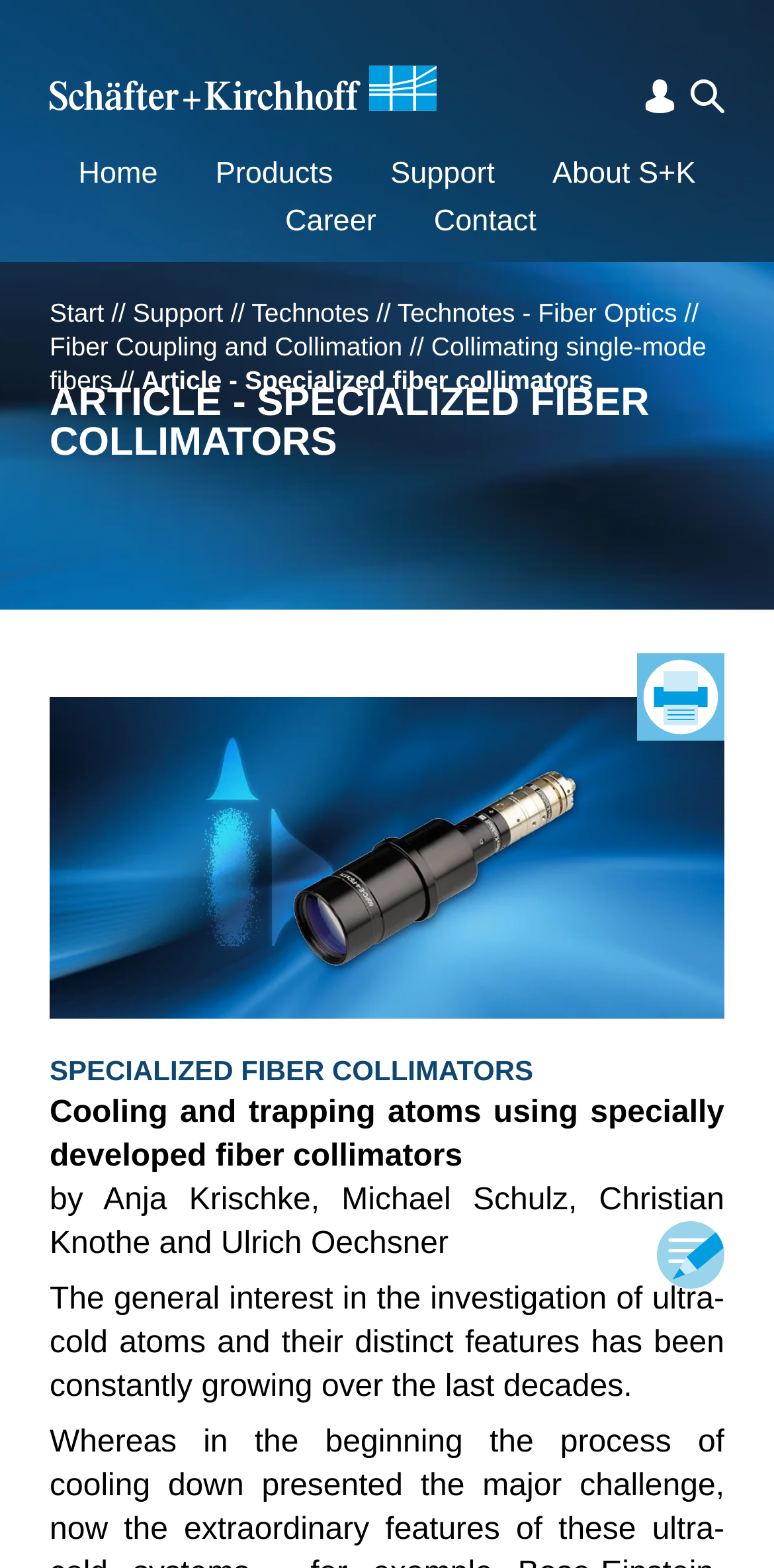What is the purpose of the fiber collimators?
Using the image as a reference, answer the question in detail.

I found the purpose of the fiber collimators by reading the static text 'Cooling and trapping atoms using specially developed fiber collimators', which suggests that the fiber collimators are used for cooling and trapping atoms.